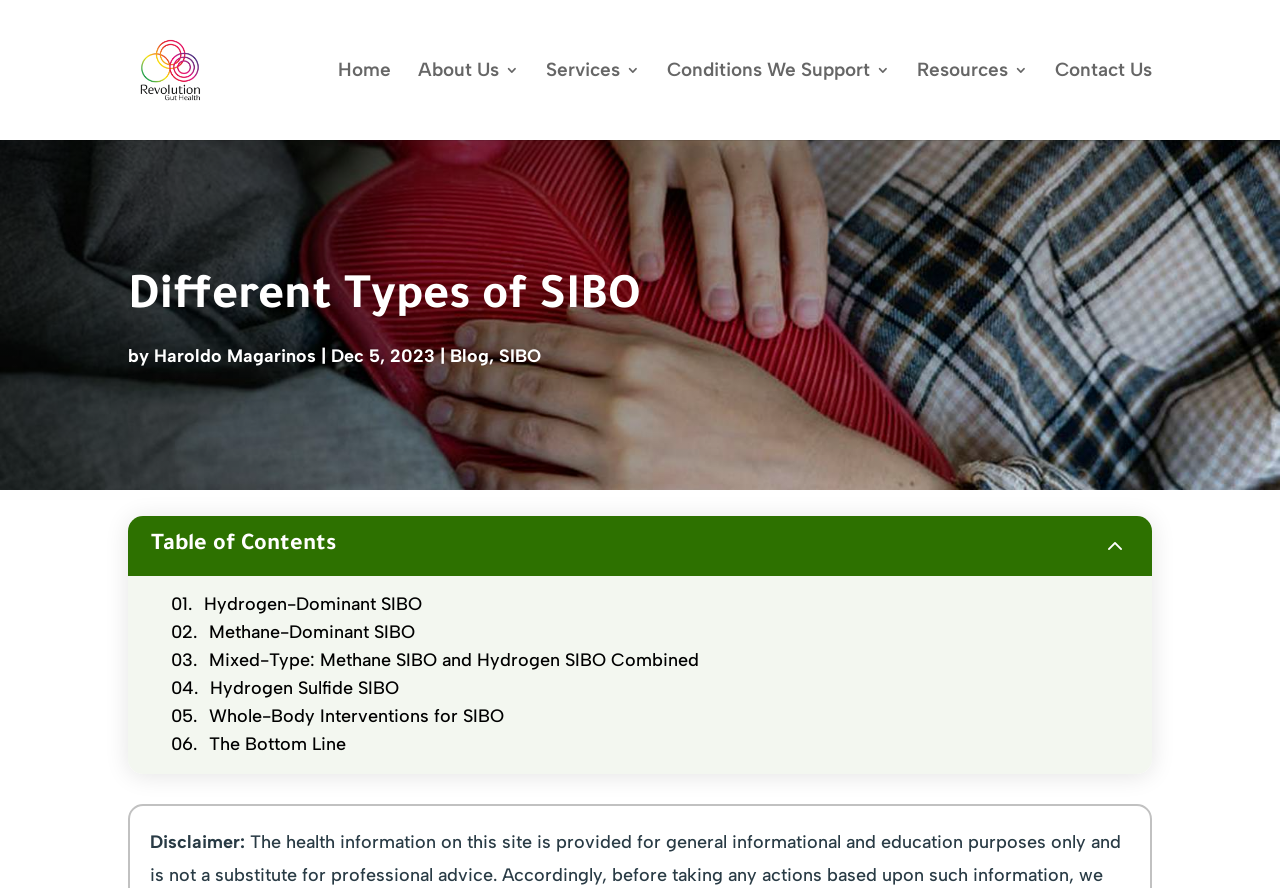Generate a thorough description of the webpage.

The webpage is about different types of Small Intestinal Bacterial Overgrowth (SIBO). At the top, there is a logo of "Revolution Gut Health" with a link to the homepage, accompanied by a navigation menu with links to "Home", "About Us", "Services", "Conditions We Support", "Resources", and "Contact Us". 

Below the navigation menu, there is a heading "Different Types of SIBO" followed by the author's name "Haroldo Magarinos" and the publication date "Dec 5, 2023". There are also links to "Blog" and "SIBO" nearby.

The main content of the webpage is organized into a table of contents with six sections, each marked with a numbered list marker. The sections are titled "Hydrogen-Dominant SIBO", "Methane-Dominant SIBO", "Mixed-Type: Methane SIBO and Hydrogen SIBO Combined", "Hydrogen Sulfide SIBO", "Whole-Body Interventions for SIBO", and "The Bottom Line". Each section has a link to its corresponding content.

At the bottom of the page, there is a disclaimer statement.